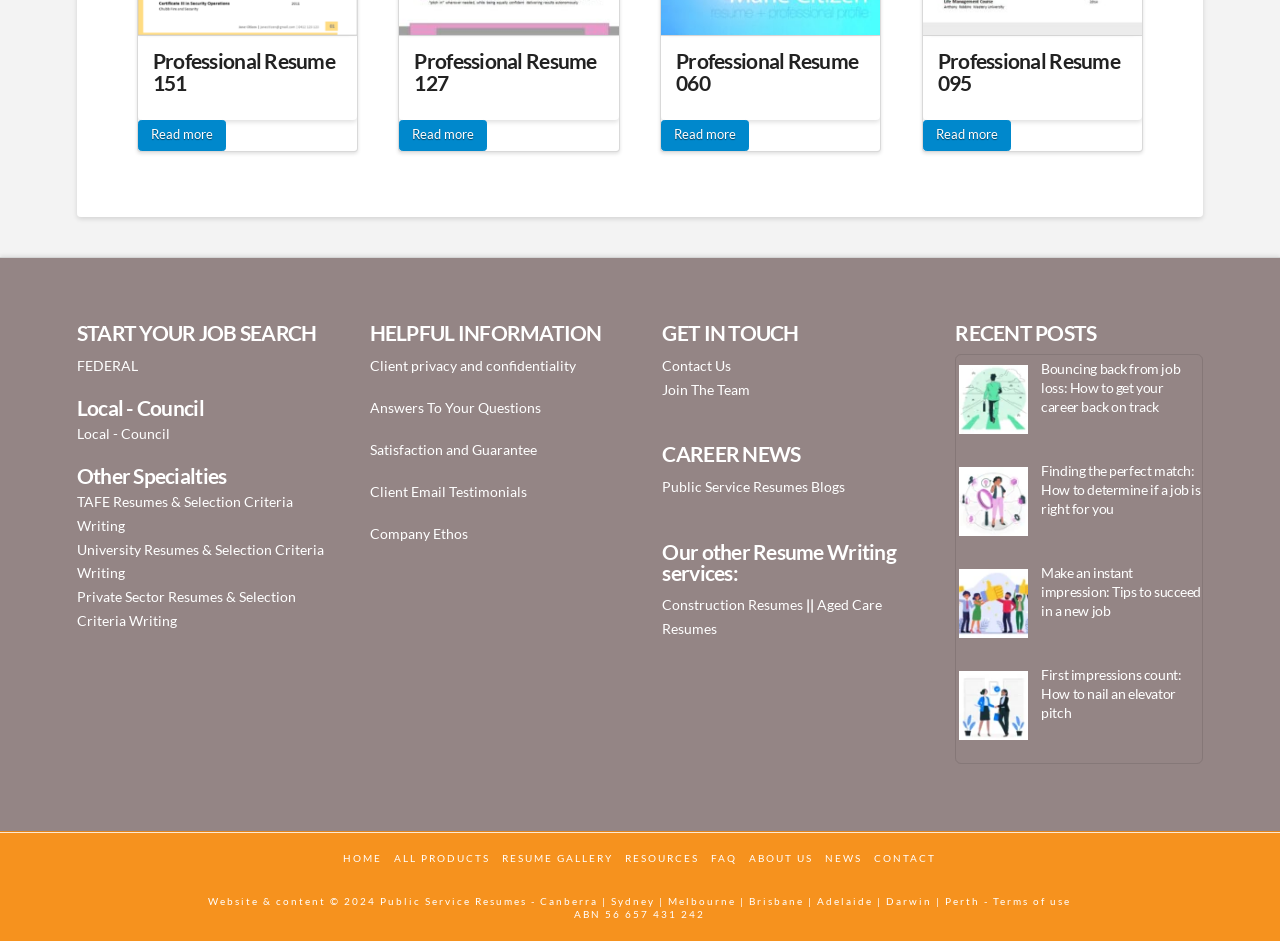Find the bounding box coordinates of the area that needs to be clicked in order to achieve the following instruction: "Go to home page". The coordinates should be specified as four float numbers between 0 and 1, i.e., [left, top, right, bottom].

[0.268, 0.905, 0.299, 0.919]